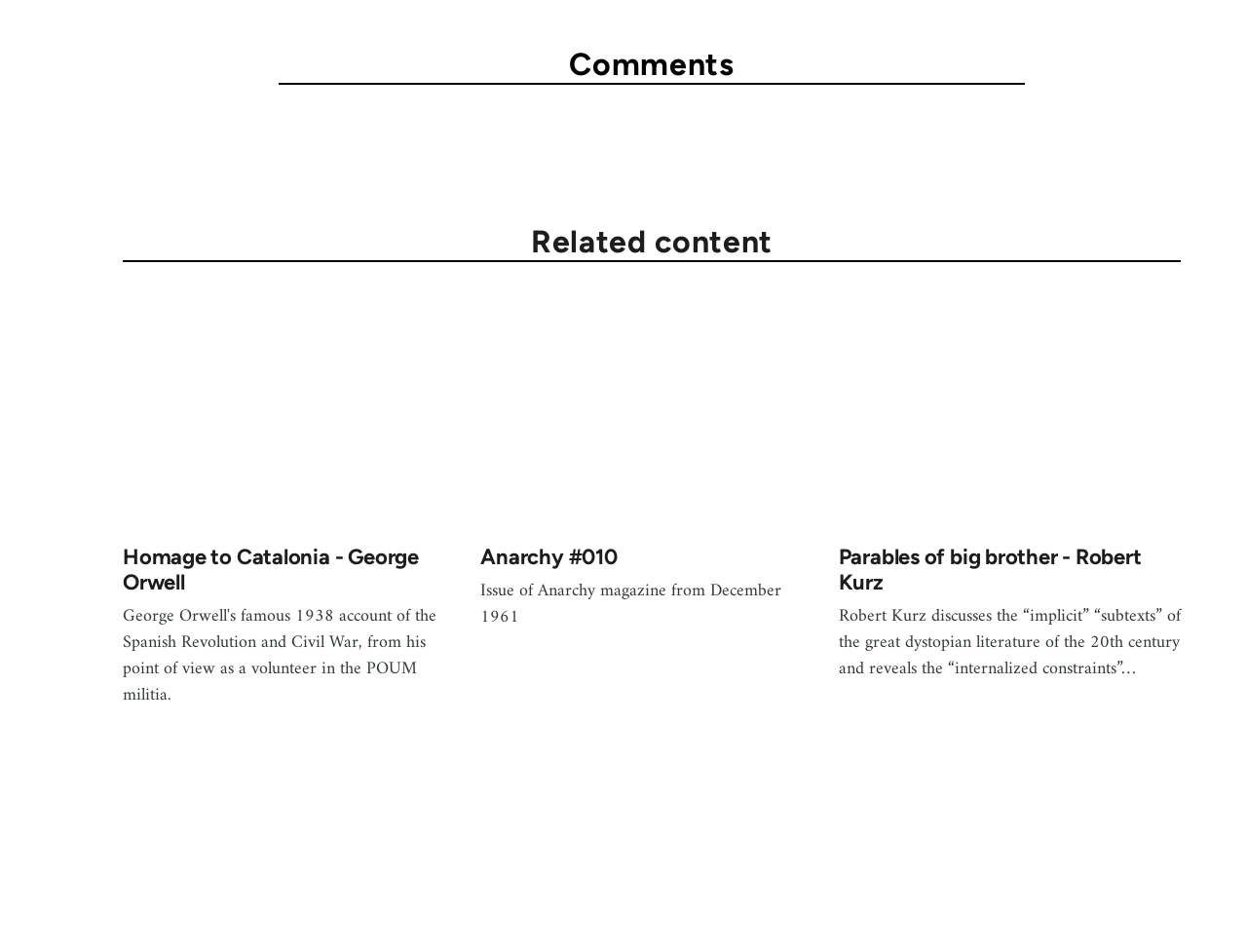Determine the bounding box coordinates of the UI element described below. Use the format (top-left x, top-left y, bottom-right x, bottom-right y) with floating point numbers between 0 and 1: Nicolas Walter

[0.398, 0.148, 0.518, 0.175]